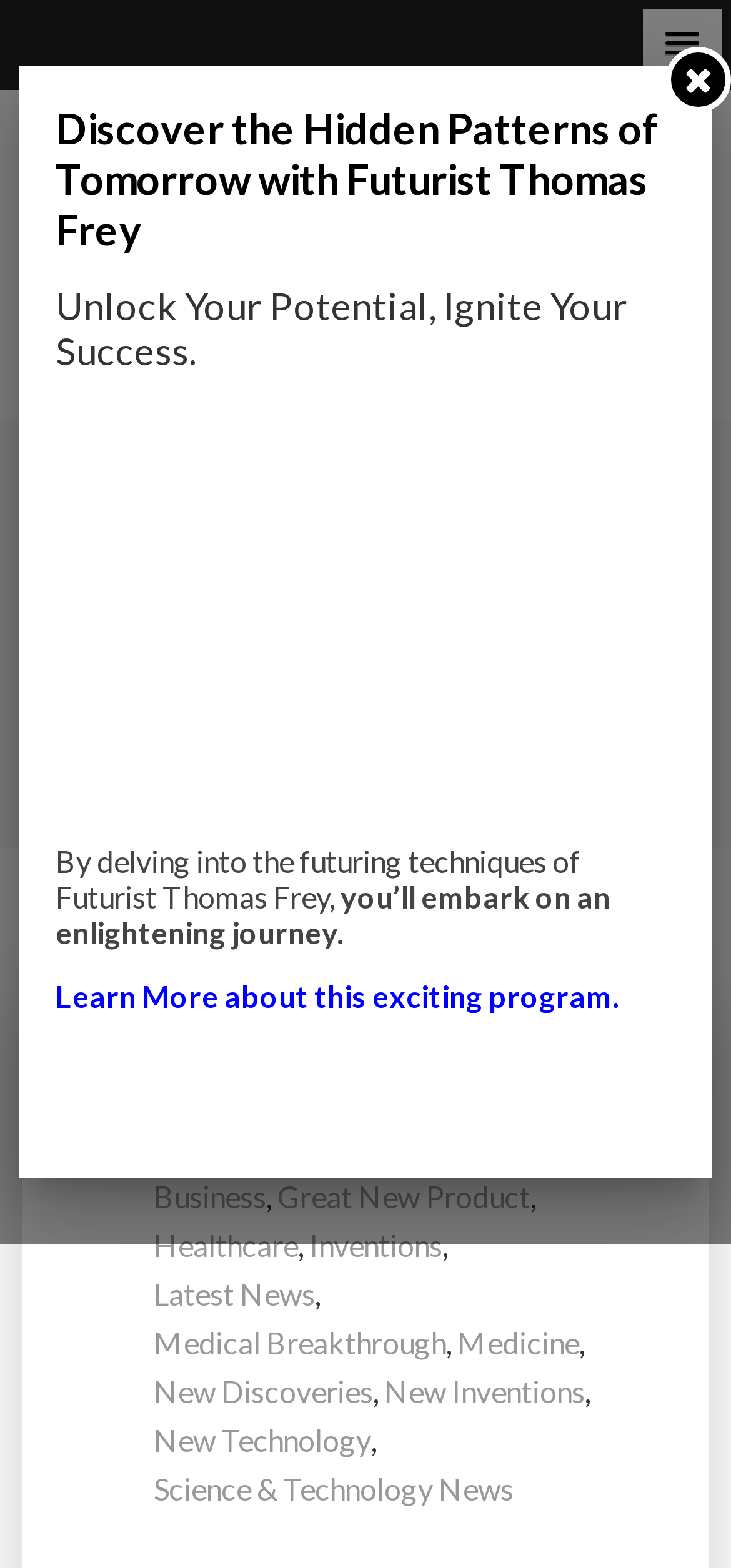Find the bounding box coordinates for the area that should be clicked to accomplish the instruction: "Click the Healthcare link".

[0.21, 0.779, 0.408, 0.81]